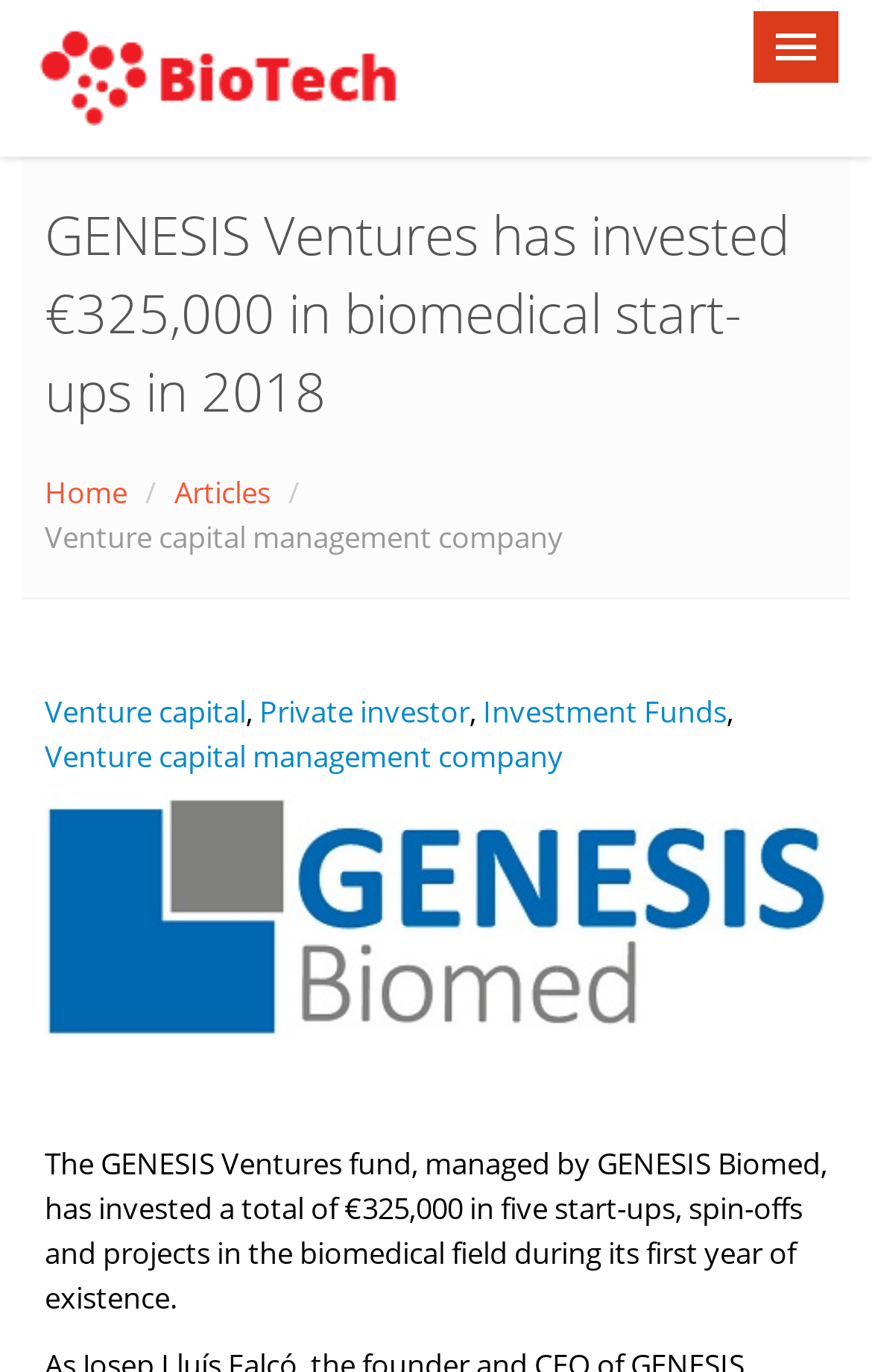Show the bounding box coordinates for the element that needs to be clicked to execute the following instruction: "Click on Venture capital". Provide the coordinates in the form of four float numbers between 0 and 1, i.e., [left, top, right, bottom].

[0.051, 0.504, 0.282, 0.533]